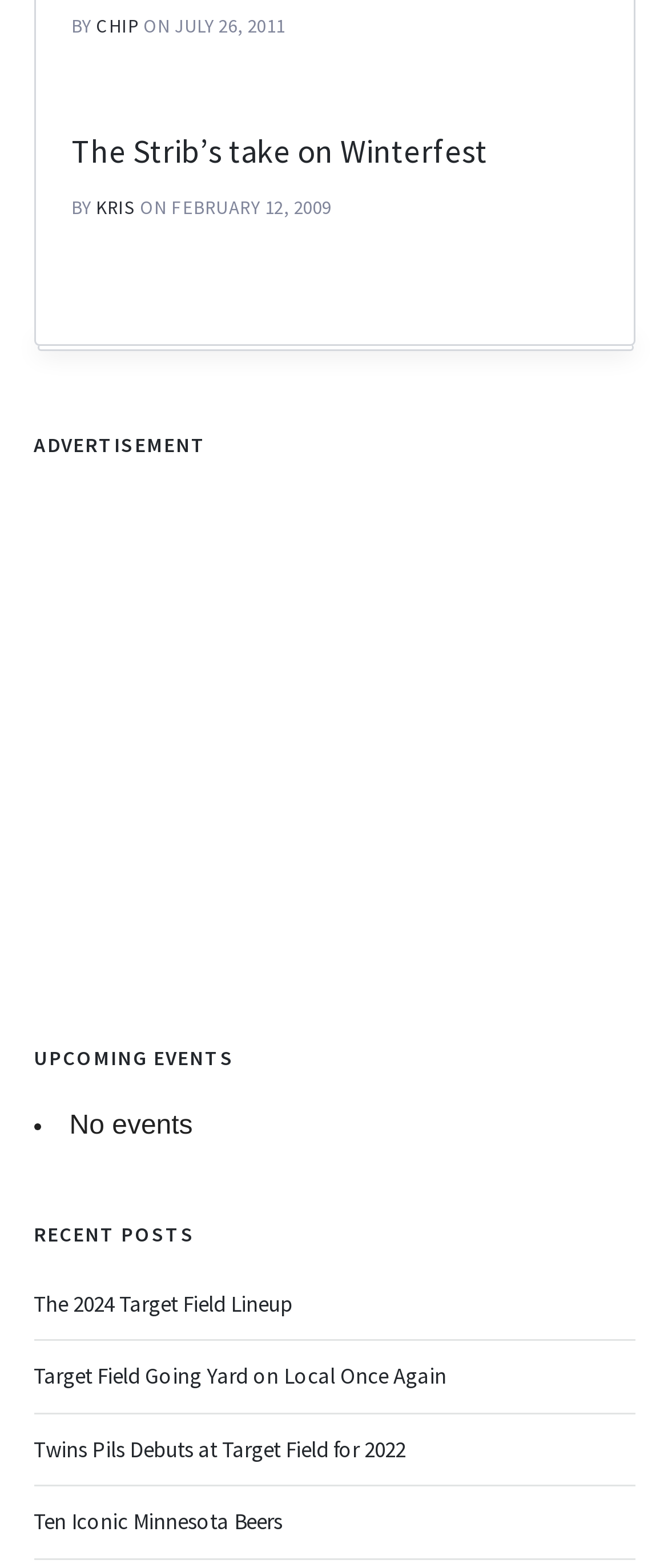How many upcoming events are listed?
Please give a detailed and elaborate explanation in response to the question.

I checked the 'UPCOMING EVENTS' section and found a message saying 'No events', indicating that there are no upcoming events listed.